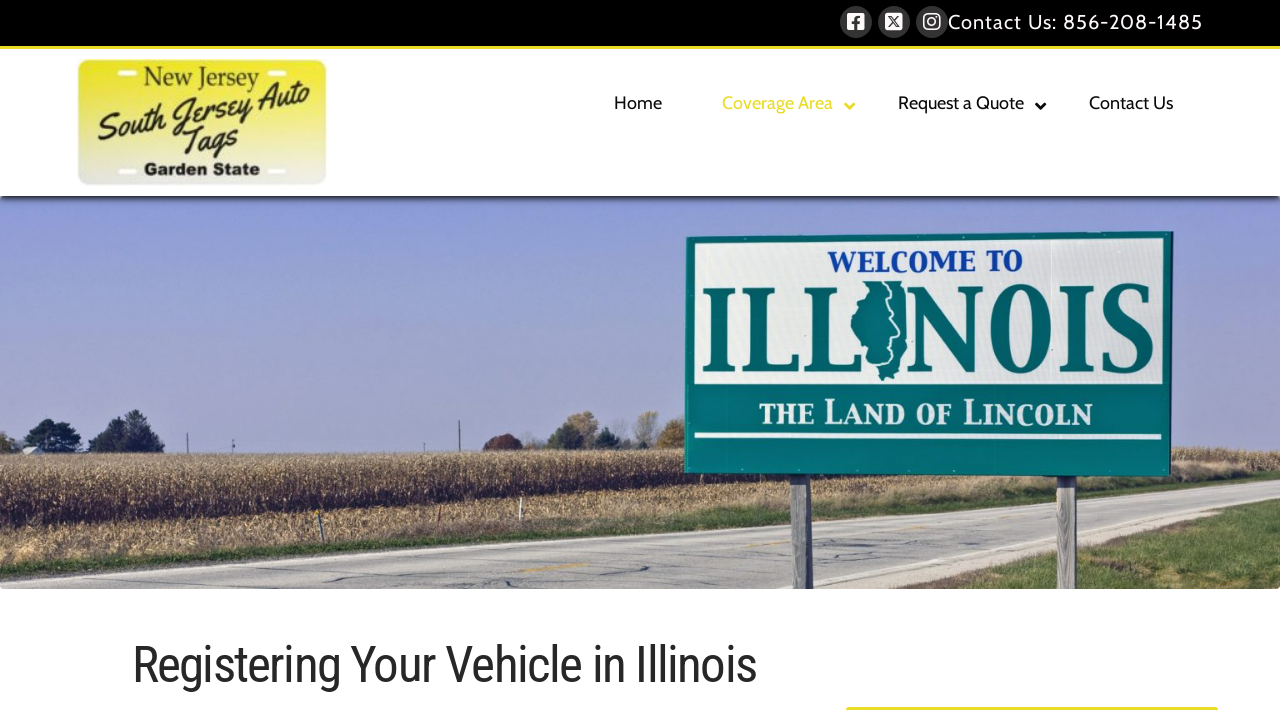Please identify the bounding box coordinates of the element on the webpage that should be clicked to follow this instruction: "Learn about the 'Attorney Wins UDRP Proceeding – Domain Name is Transferred to the Trademark Owner' case". The bounding box coordinates should be given as four float numbers between 0 and 1, formatted as [left, top, right, bottom].

None